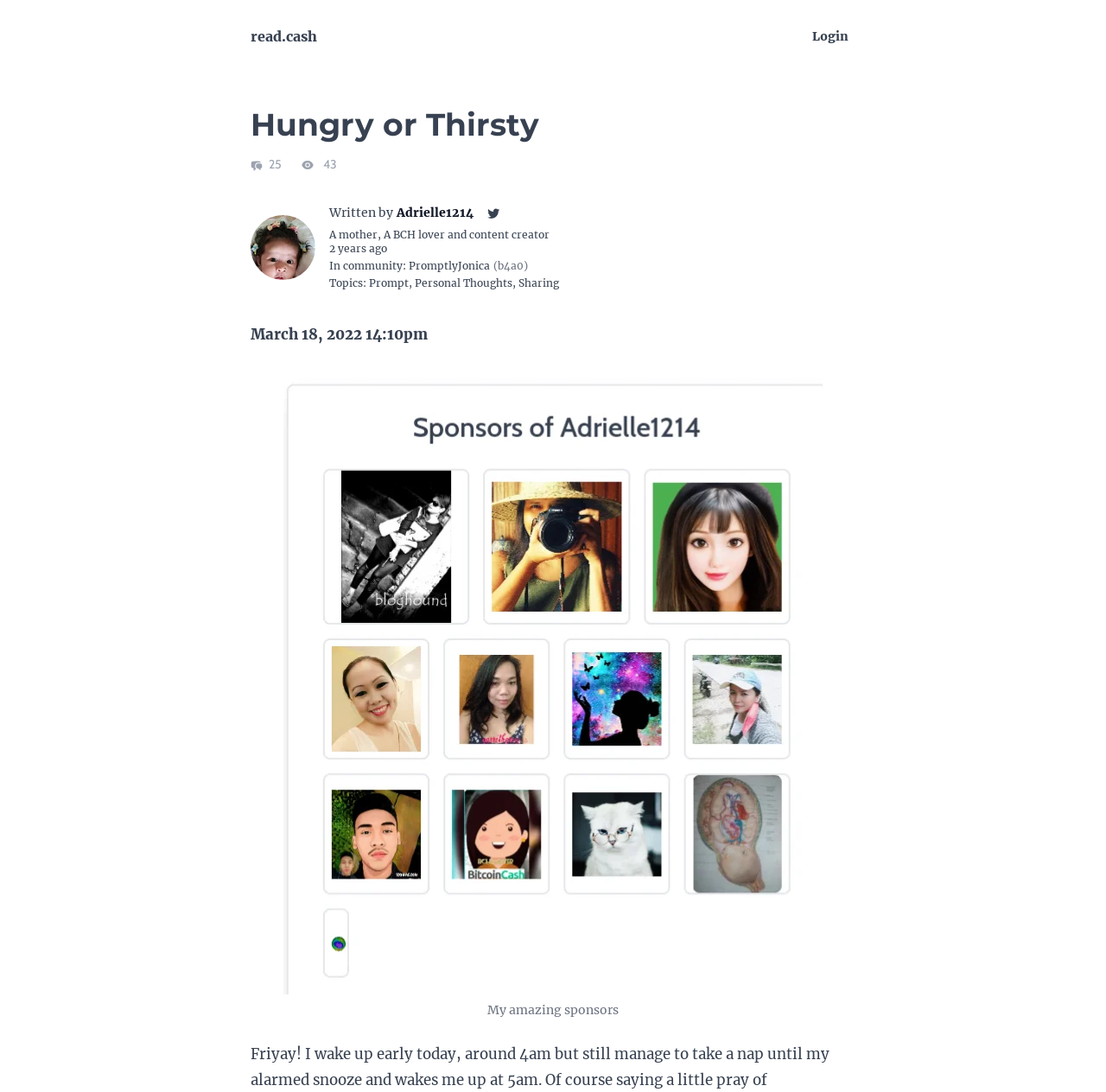Highlight the bounding box coordinates of the region I should click on to meet the following instruction: "Click on the 'Mixing Tips' link".

None